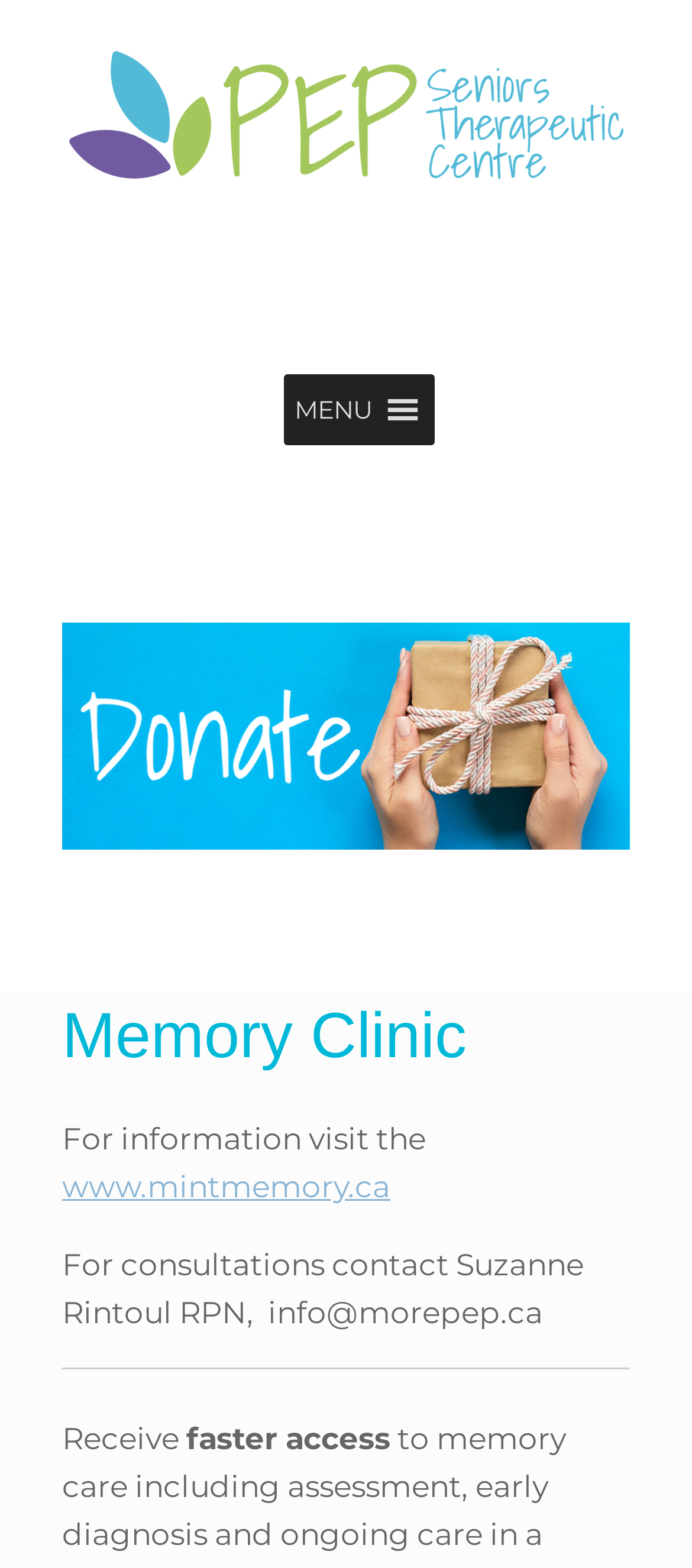Use a single word or phrase to answer the question:
What is the benefit of receiving faster access?

Faster access